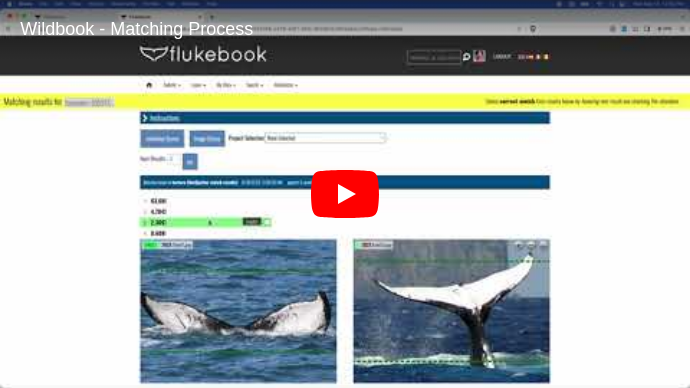Please provide a one-word or phrase answer to the question: 
What is the color of the progress bar?

Green